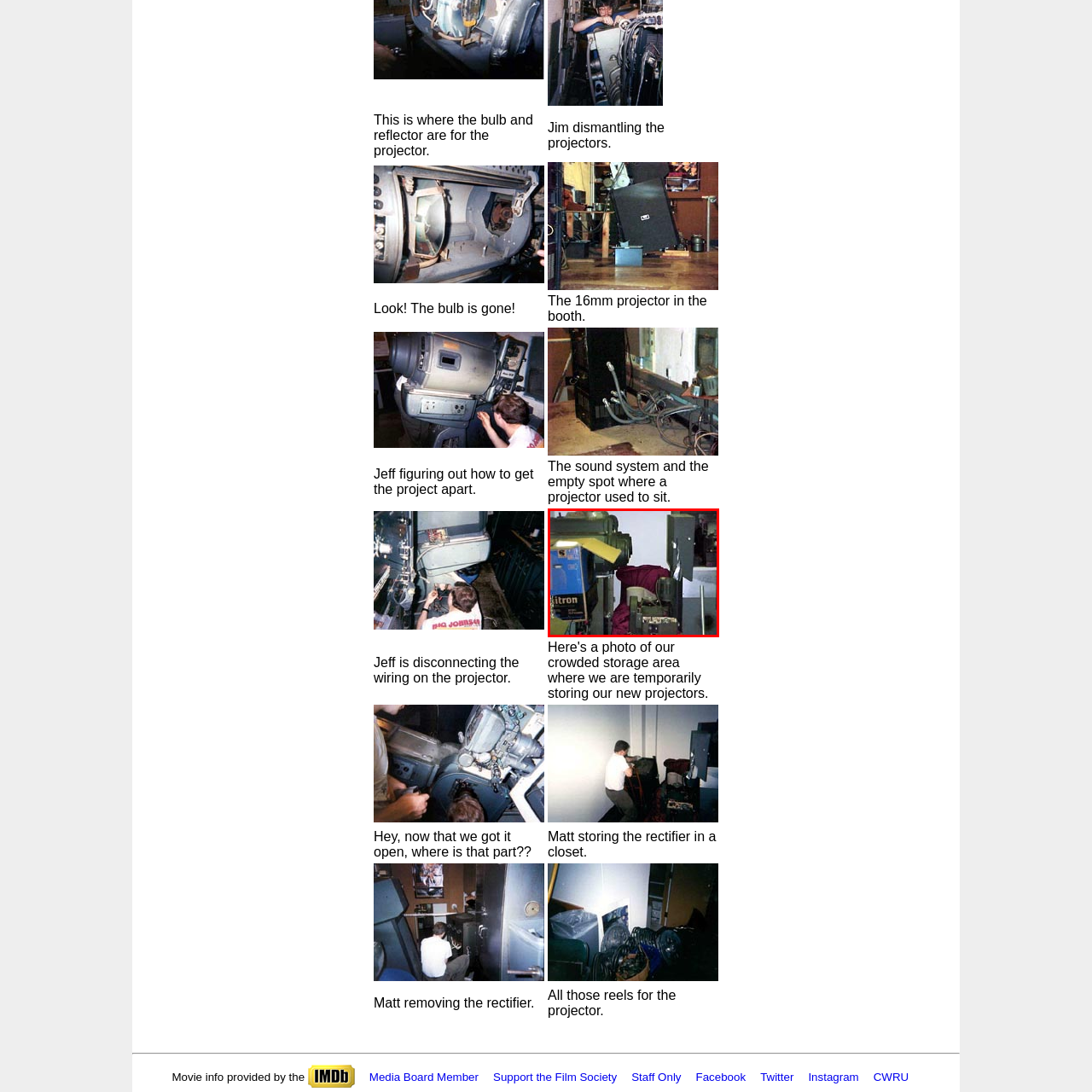Detail the features and components of the image inside the red outline.

The image depicts a cluttered projection booth containing various pieces of equipment associated with film projection. In the foreground, there is a large projector setup, partially obscured by a cardboard box and a maroon cloth that drapes over part of the equipment, hinting at the disarray typical of a storage area. The projector is accompanied by elements indicative of the filmmaker's craft, including wiring and tools, suggesting ongoing work or maintenance. In the background, additional machinery can be glimpsed, further illustrating the complexity and technical nature of film projection processes. This scene captures a moment in the life of a projectionist, emphasizing both the vintage equipment and the intimate setting of a working film environment.